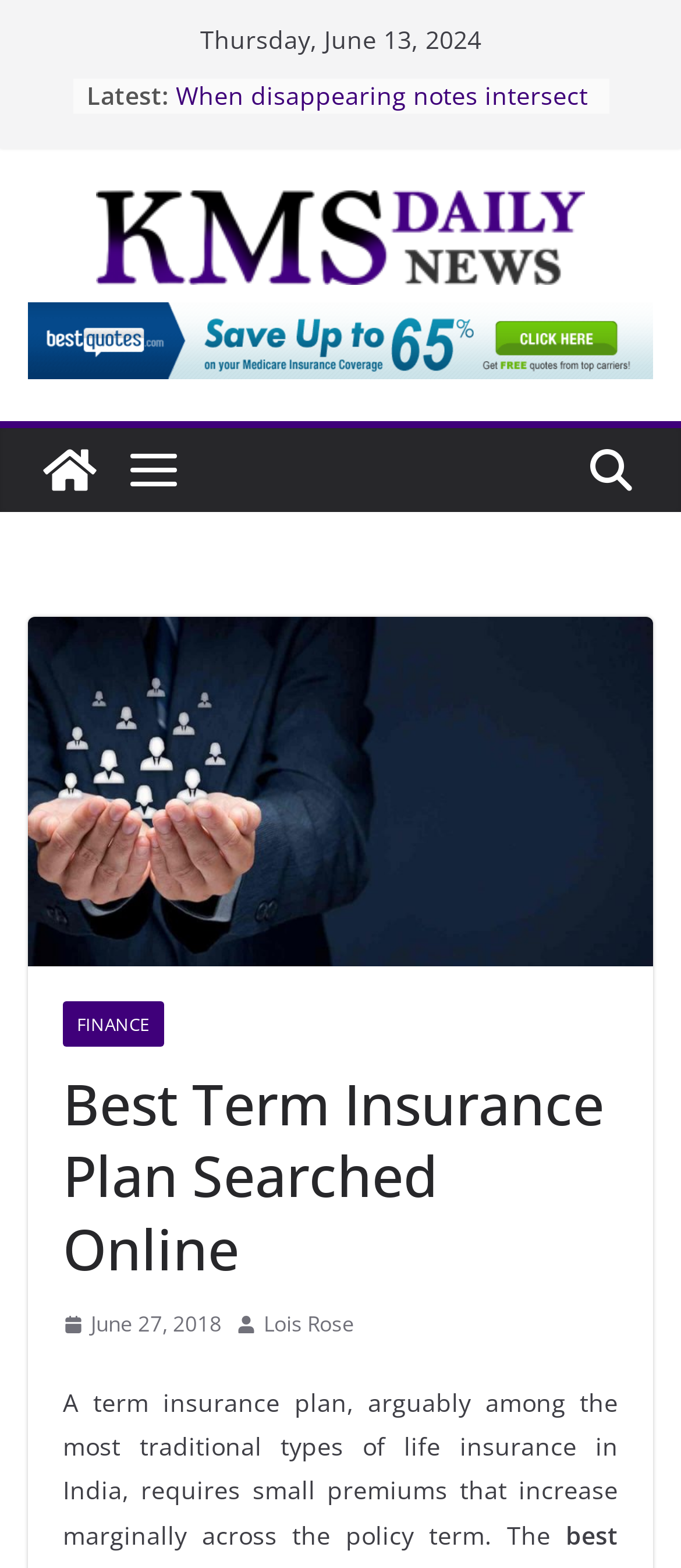Using the provided element description, identify the bounding box coordinates as (top-left x, top-left y, bottom-right x, bottom-right y). Ensure all values are between 0 and 1. Description: Finance

[0.092, 0.638, 0.241, 0.667]